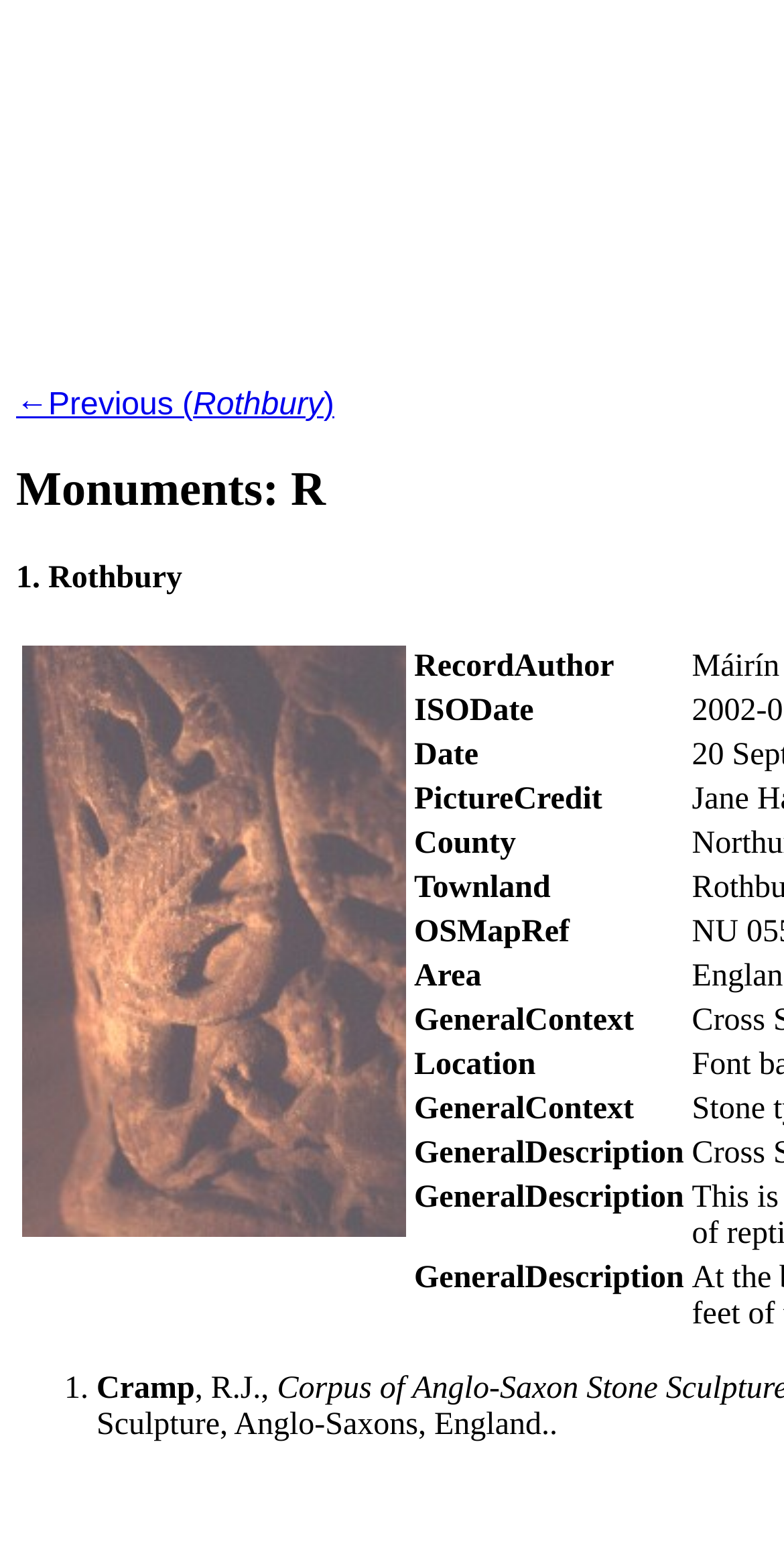Using a single word or phrase, answer the following question: 
What is the type of the top-left element?

Image